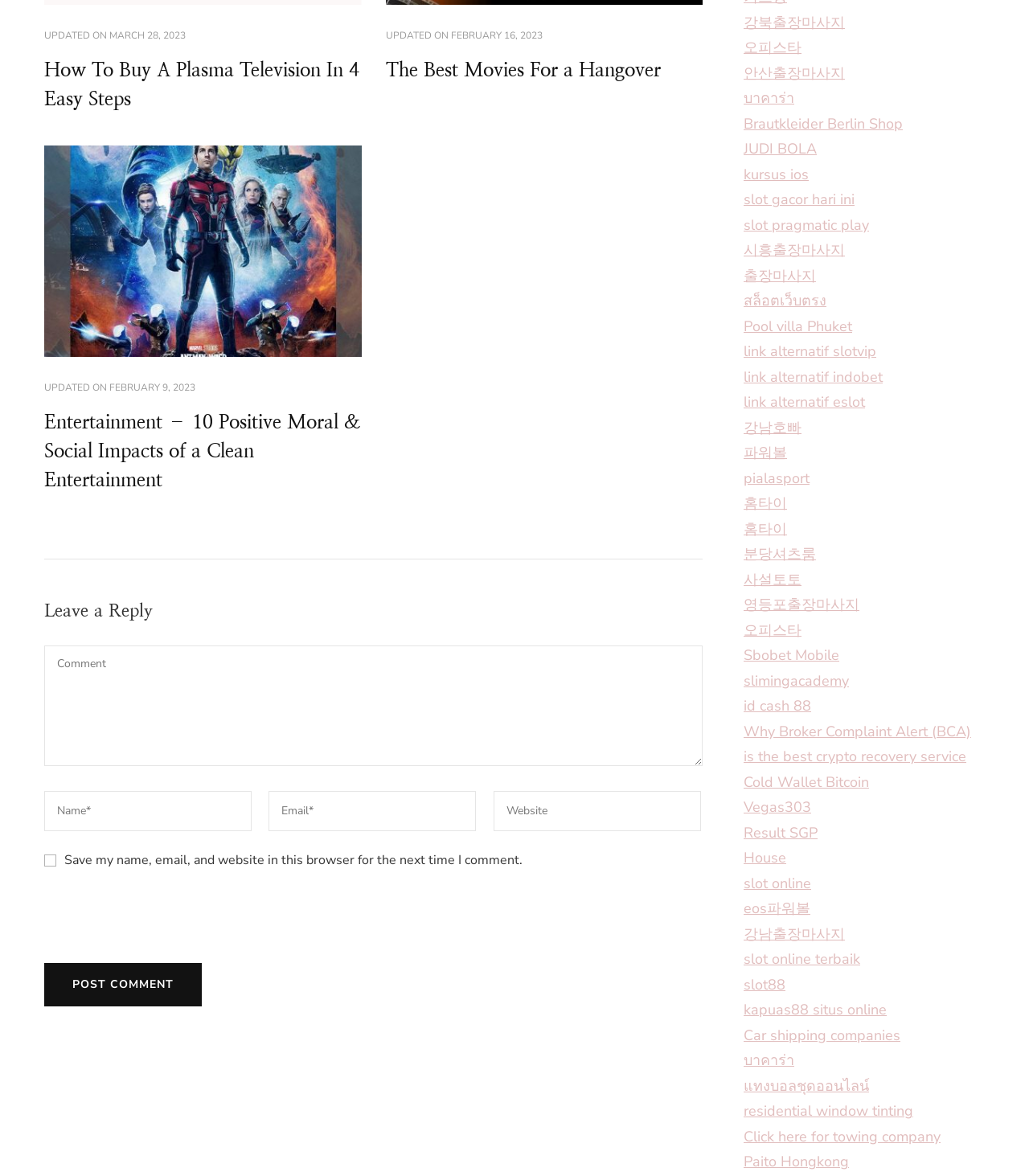How many links are there in the webpage?
Refer to the image and give a detailed answer to the query.

I counted the number of links in the webpage, which are scattered throughout the articles and the footer section.